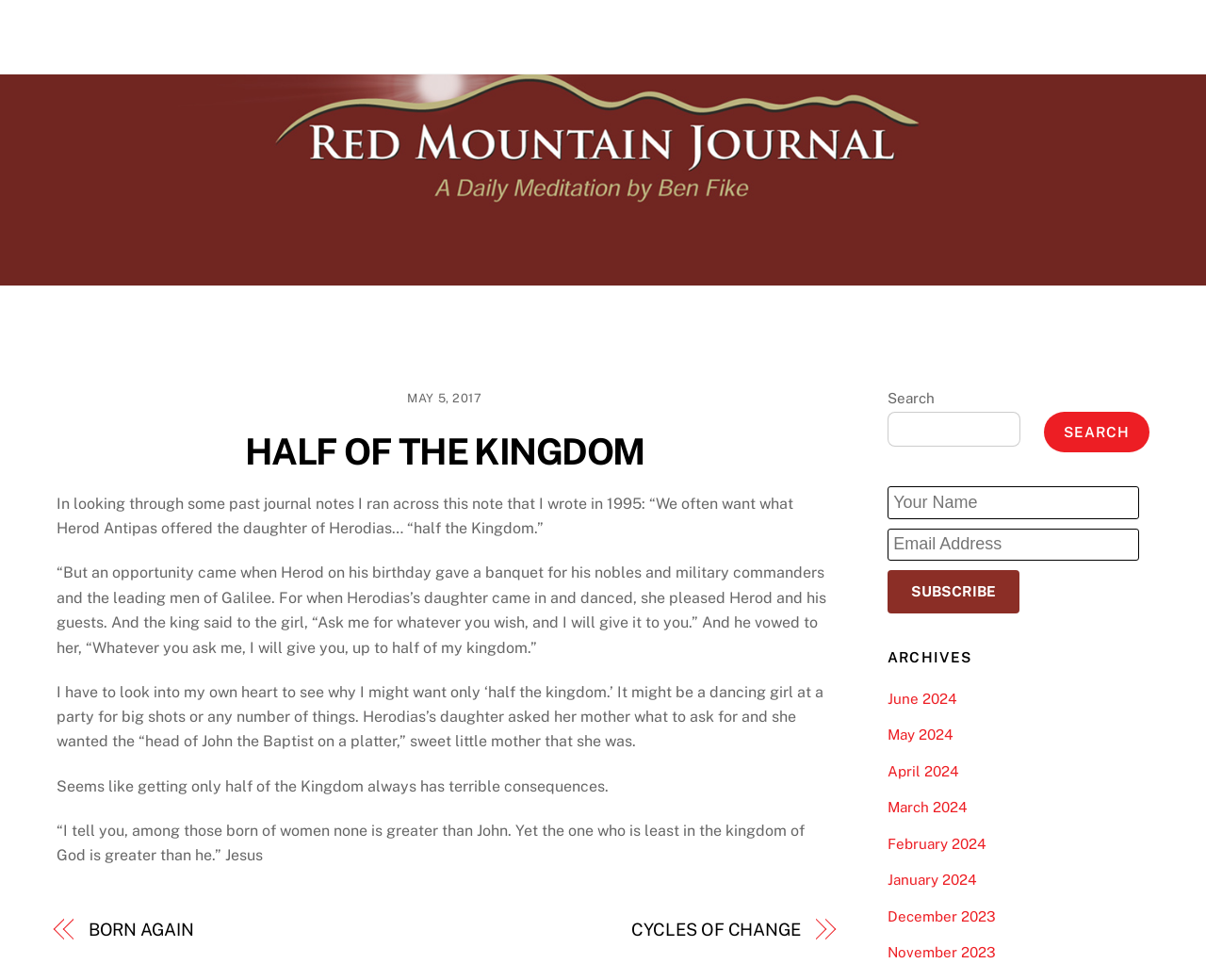Please give the bounding box coordinates of the area that should be clicked to fulfill the following instruction: "search for something". The coordinates should be in the format of four float numbers from 0 to 1, i.e., [left, top, right, bottom].

[0.736, 0.42, 0.846, 0.456]